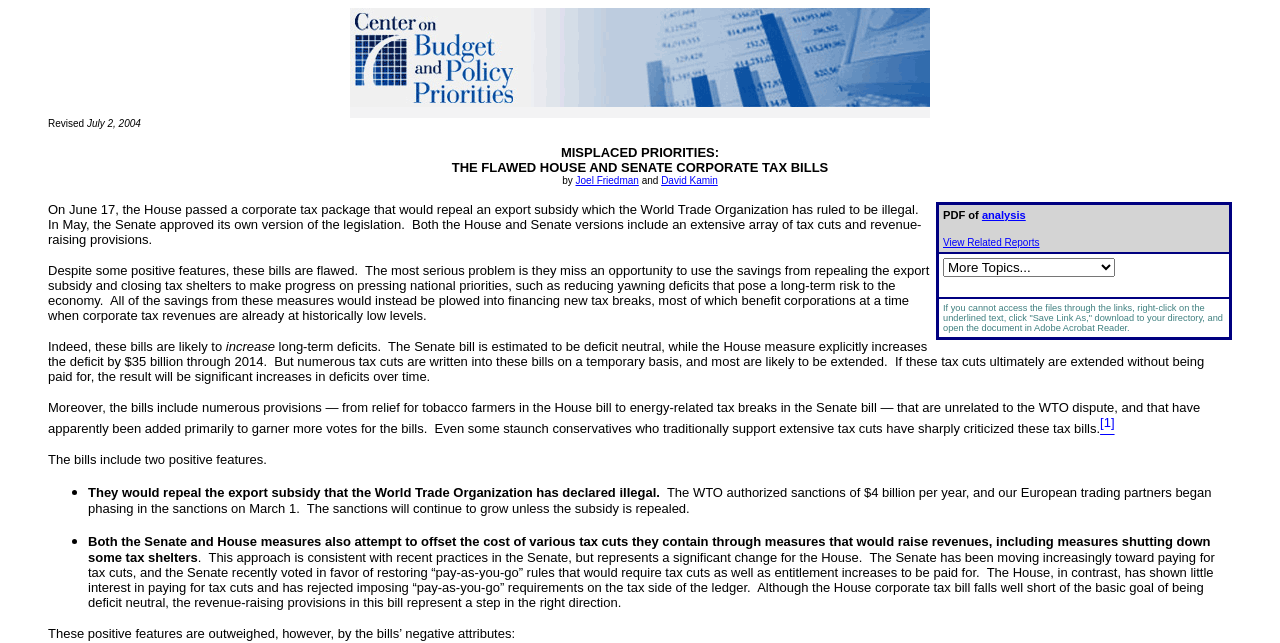What is the topic of the webpage?
Refer to the image and provide a thorough answer to the question.

Based on the webpage content, it appears that the topic is about the flaws in the House and Senate corporate tax bills, specifically how they miss an opportunity to address national priorities and instead provide tax breaks to corporations.